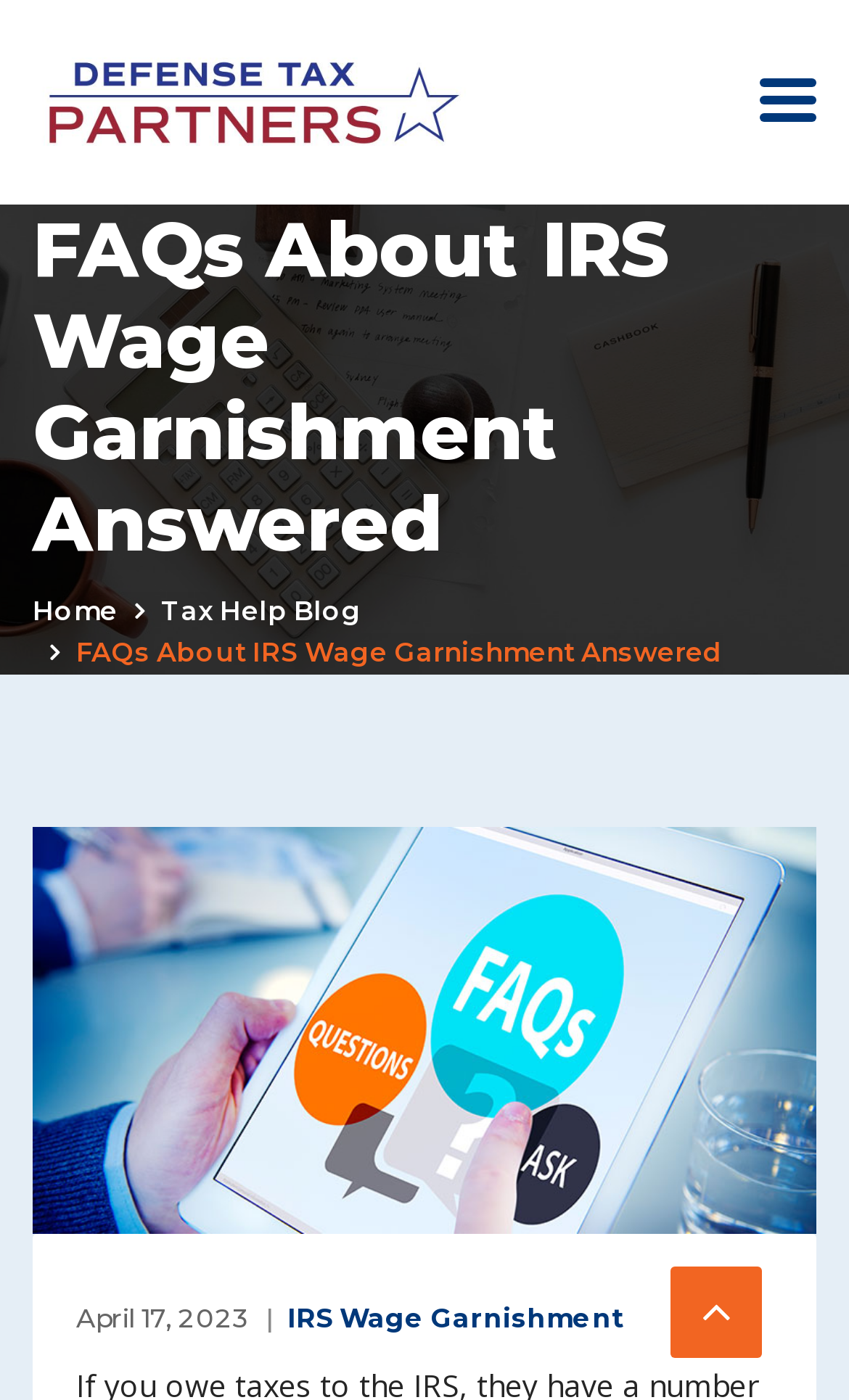Answer the following query with a single word or phrase:
How many navigation links are present at the top of the webpage?

3